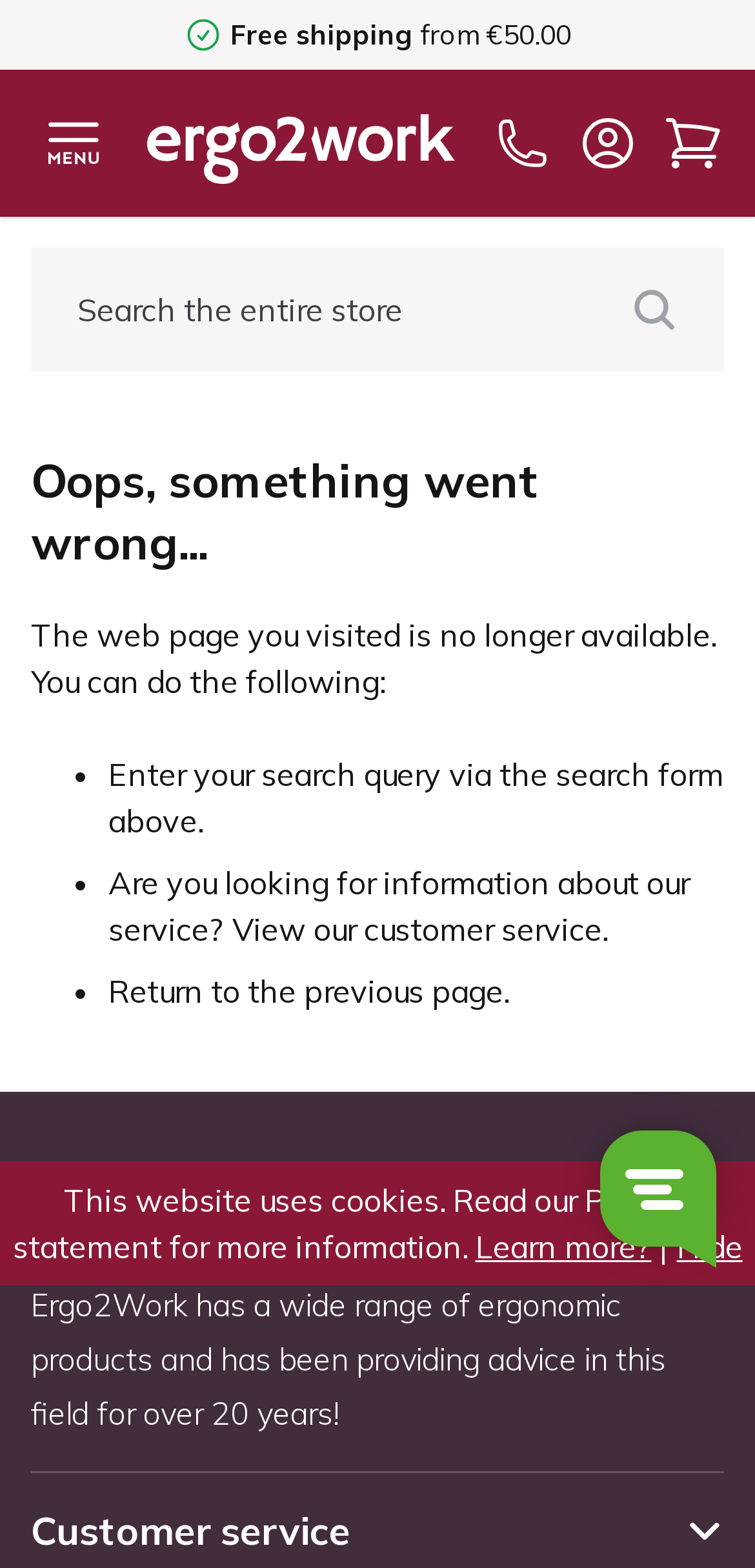Specify the bounding box coordinates (top-left x, top-left y, bottom-right x, bottom-right y) of the UI element in the screenshot that matches this description: name="q" placeholder="Search the entire store"

[0.041, 0.158, 0.959, 0.237]